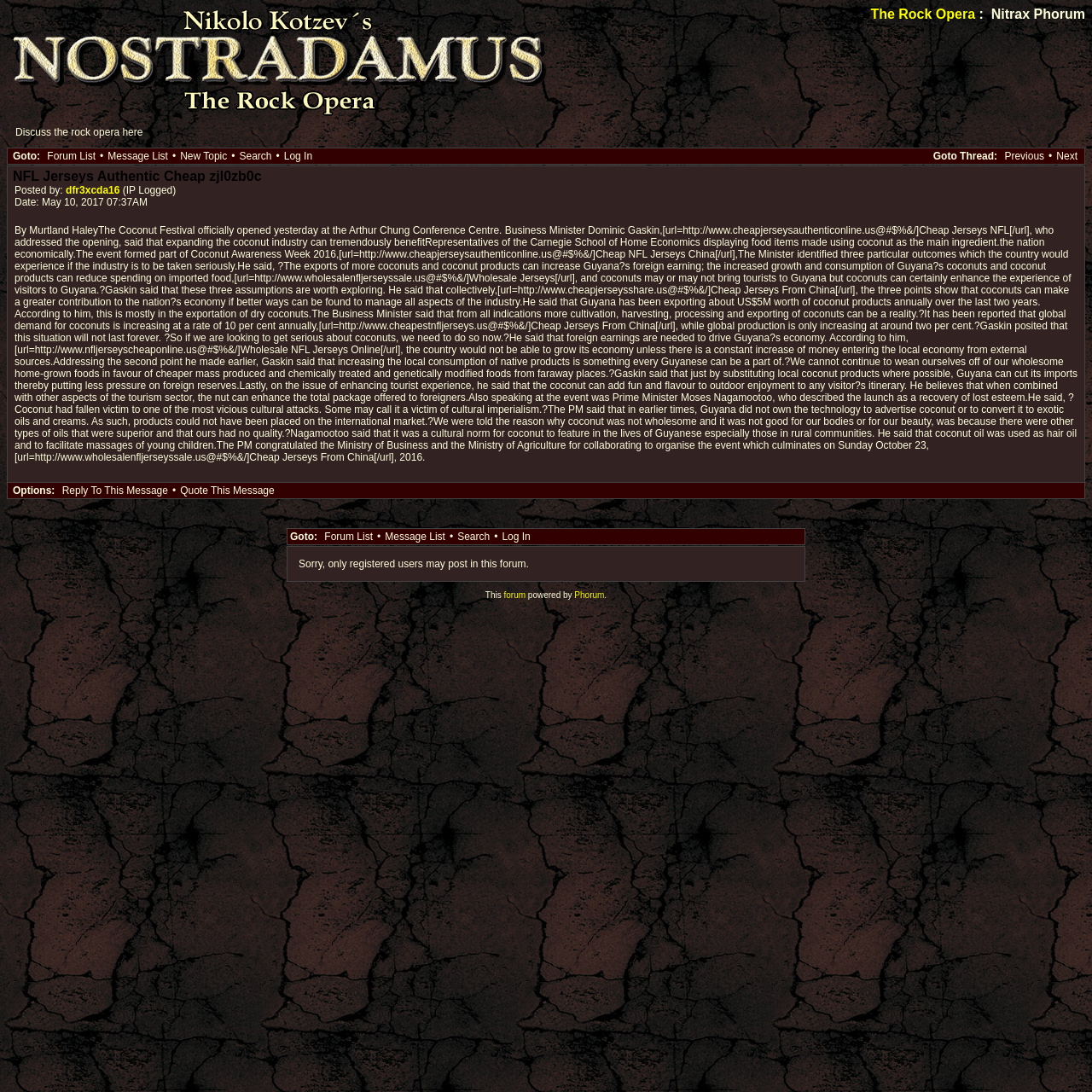Carefully observe the image and respond to the question with a detailed answer:
What is the name of the rock opera?

The name of the rock opera can be found in the image description 'Nostradamus - The Rock Opera' at the top of the webpage.